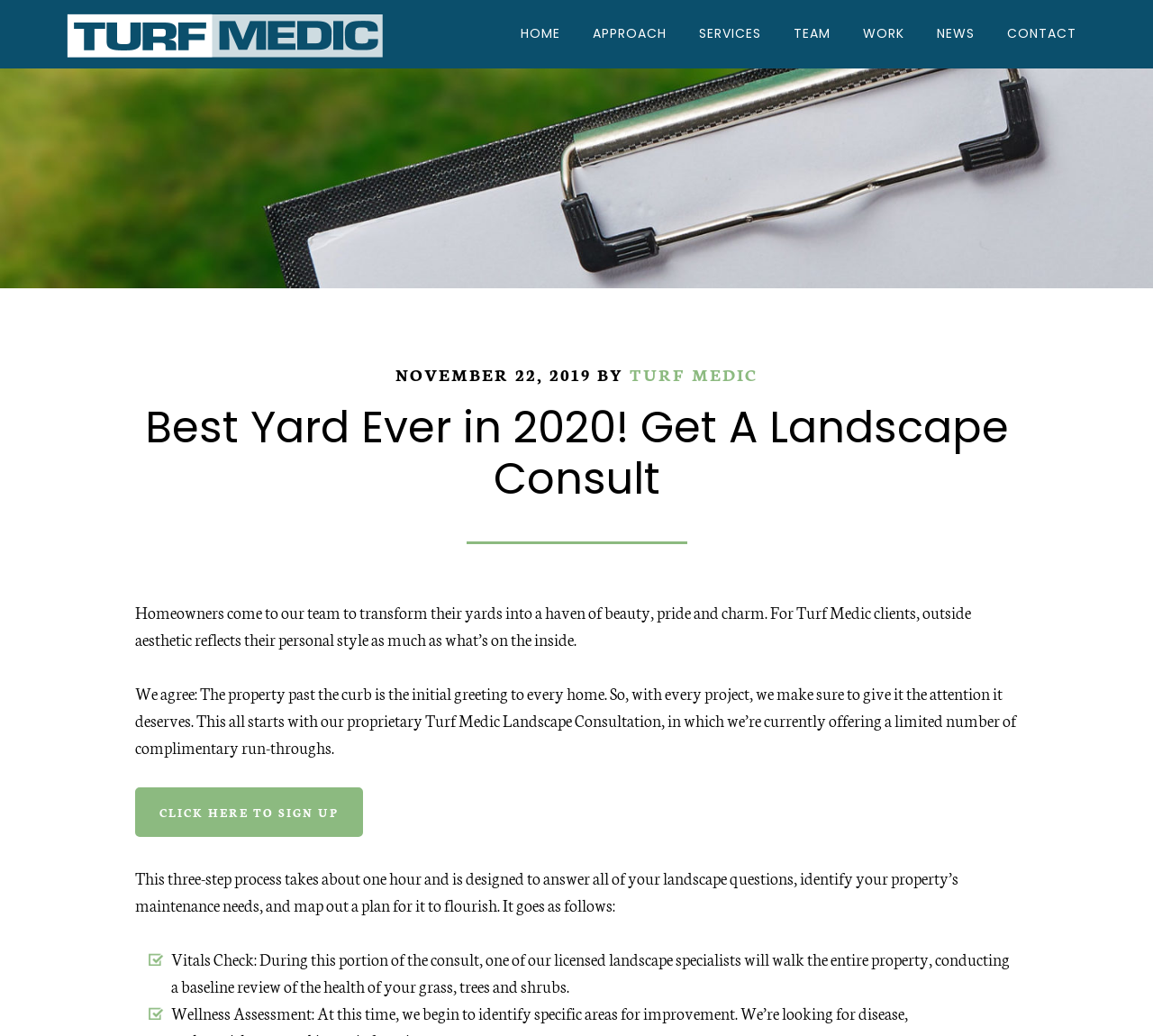Examine the image carefully and respond to the question with a detailed answer: 
What is the first step in the Turf Medic Landscape Consultation?

The webpage explains that the first step in the Turf Medic Landscape Consultation is the Vitals Check, where a licensed landscape specialist walks the entire property, conducting a baseline review of the health of your grass, trees, and shrubs.